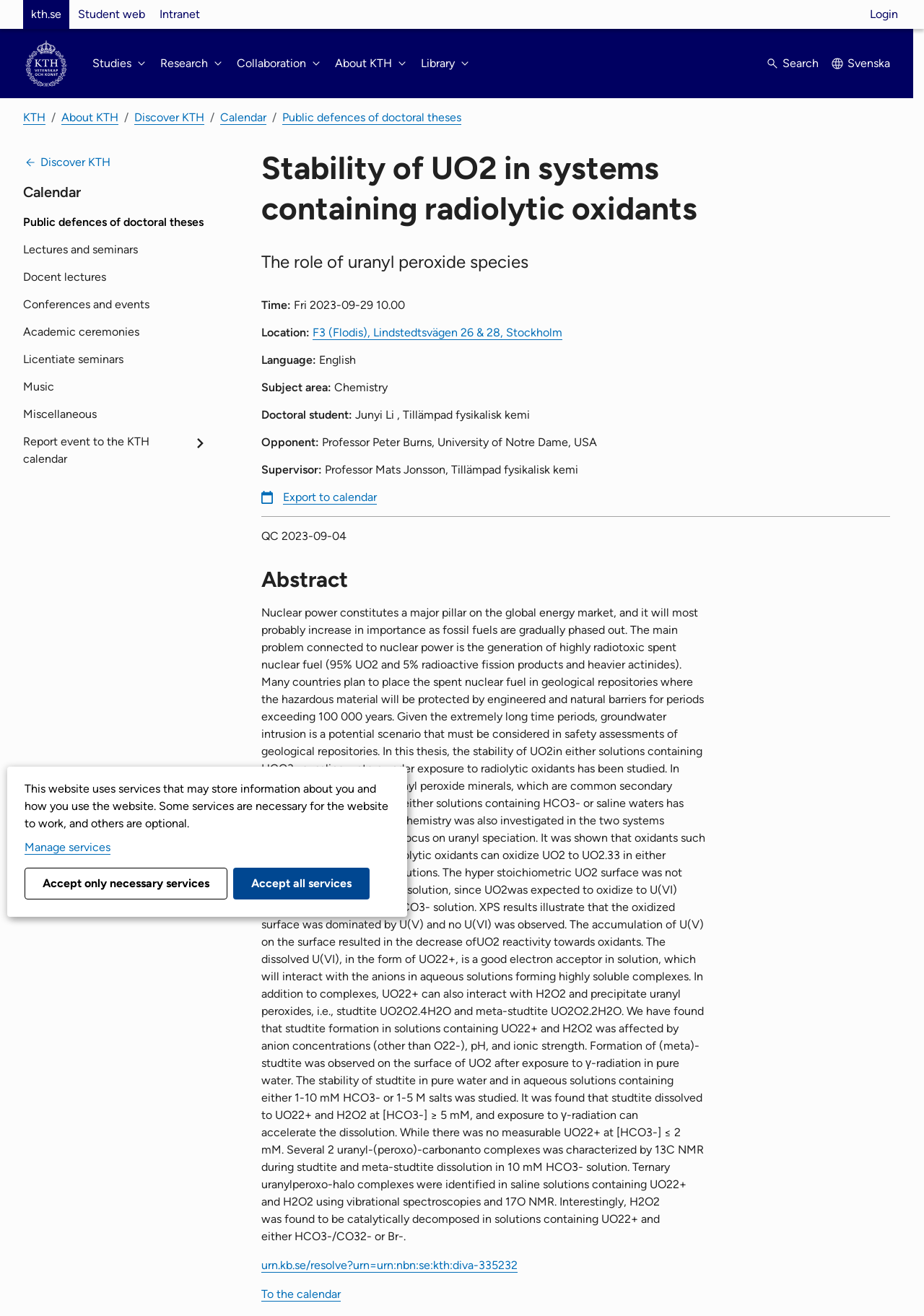Could you indicate the bounding box coordinates of the region to click in order to complete this instruction: "Read the abstract of the thesis".

[0.283, 0.43, 0.763, 0.451]